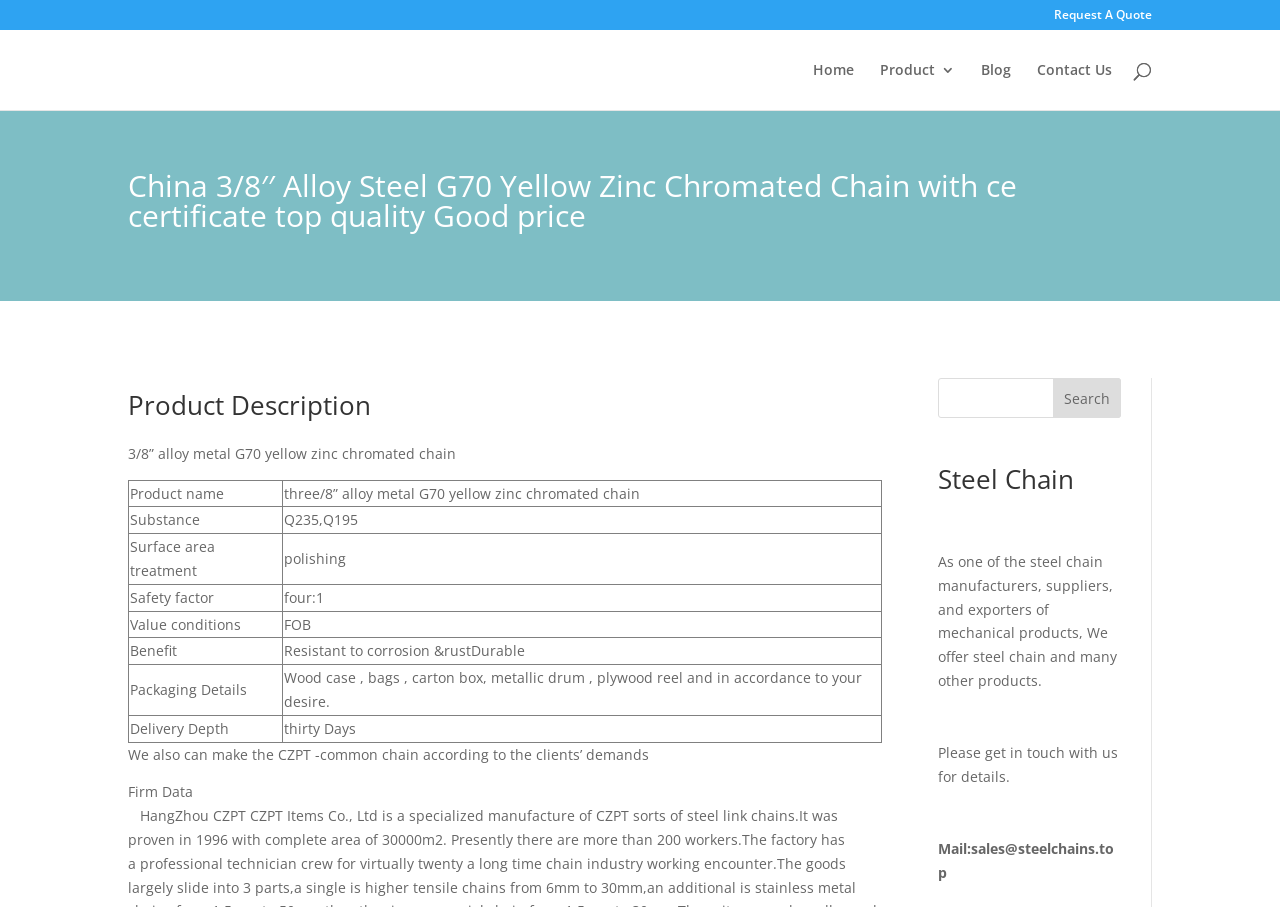Highlight the bounding box of the UI element that corresponds to this description: "name="s" placeholder="Search …" title="Search for:"".

[0.157, 0.033, 0.877, 0.035]